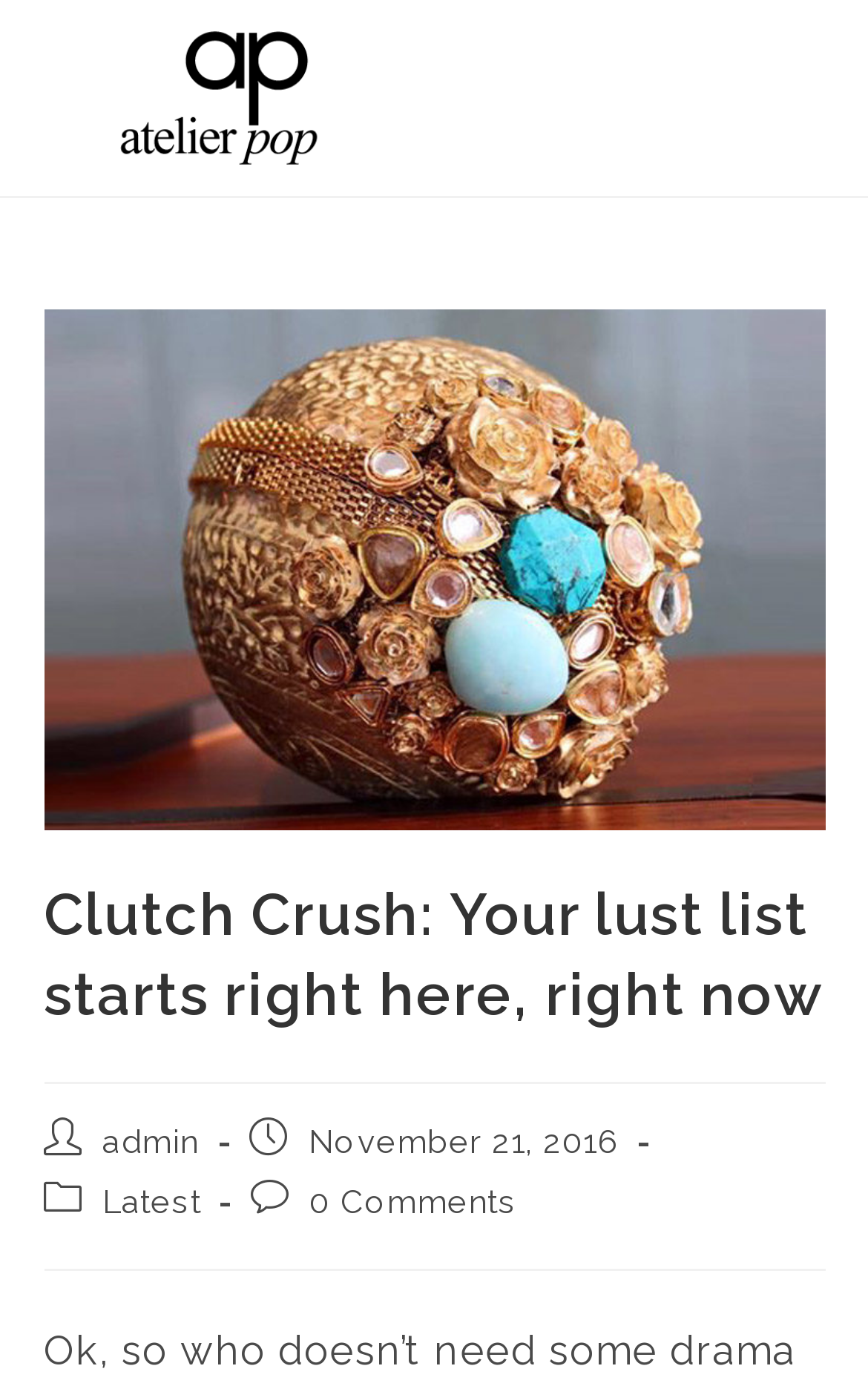What is the title of the article?
Using the image as a reference, answer the question in detail.

The title of the article can be found in the header section of the webpage, which is 'Clutch Crush: Your lust list starts right here, right now'.